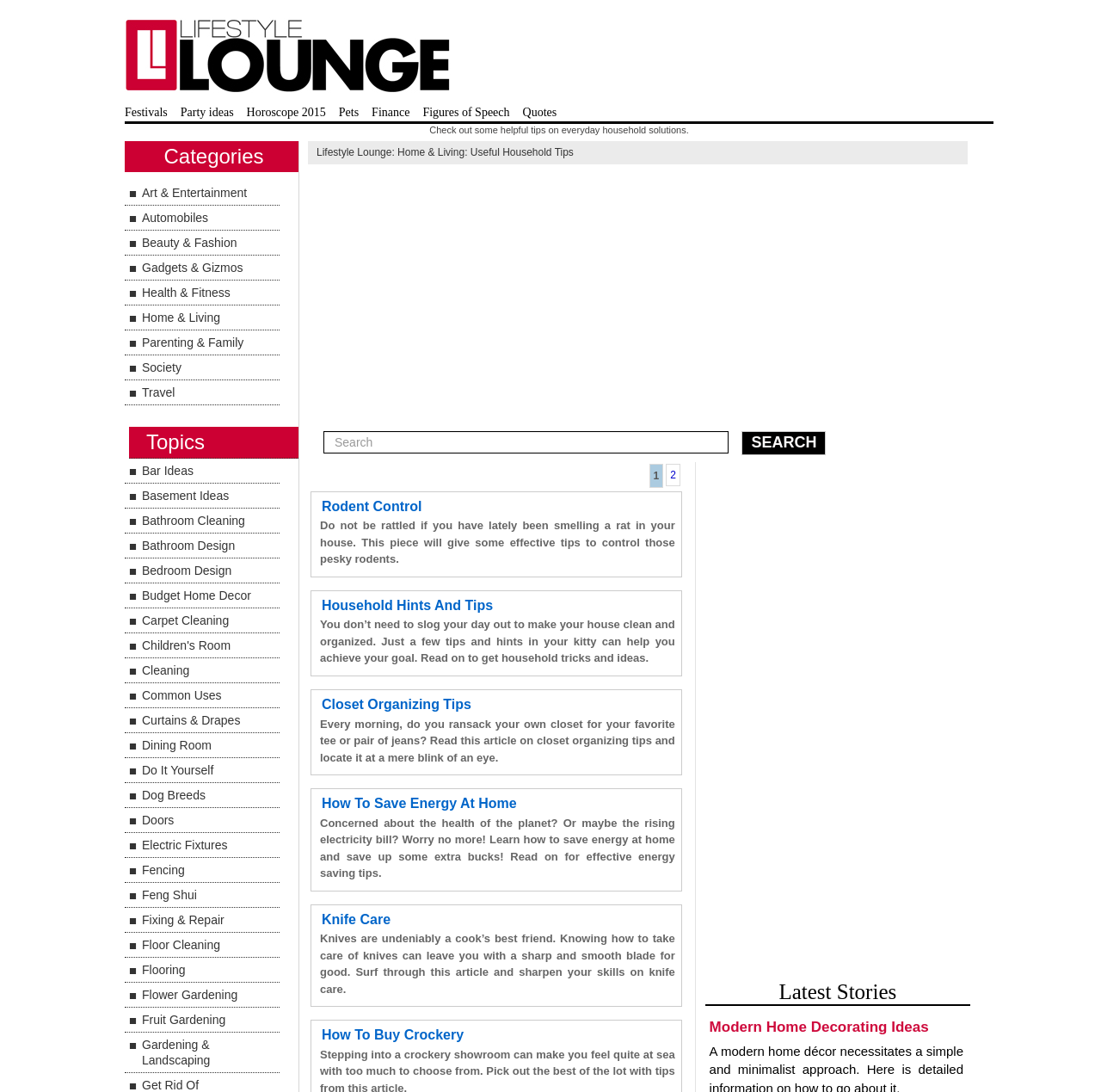Pinpoint the bounding box coordinates of the clickable element needed to complete the instruction: "Search for something". The coordinates should be provided as four float numbers between 0 and 1: [left, top, right, bottom].

[0.282, 0.395, 0.879, 0.417]